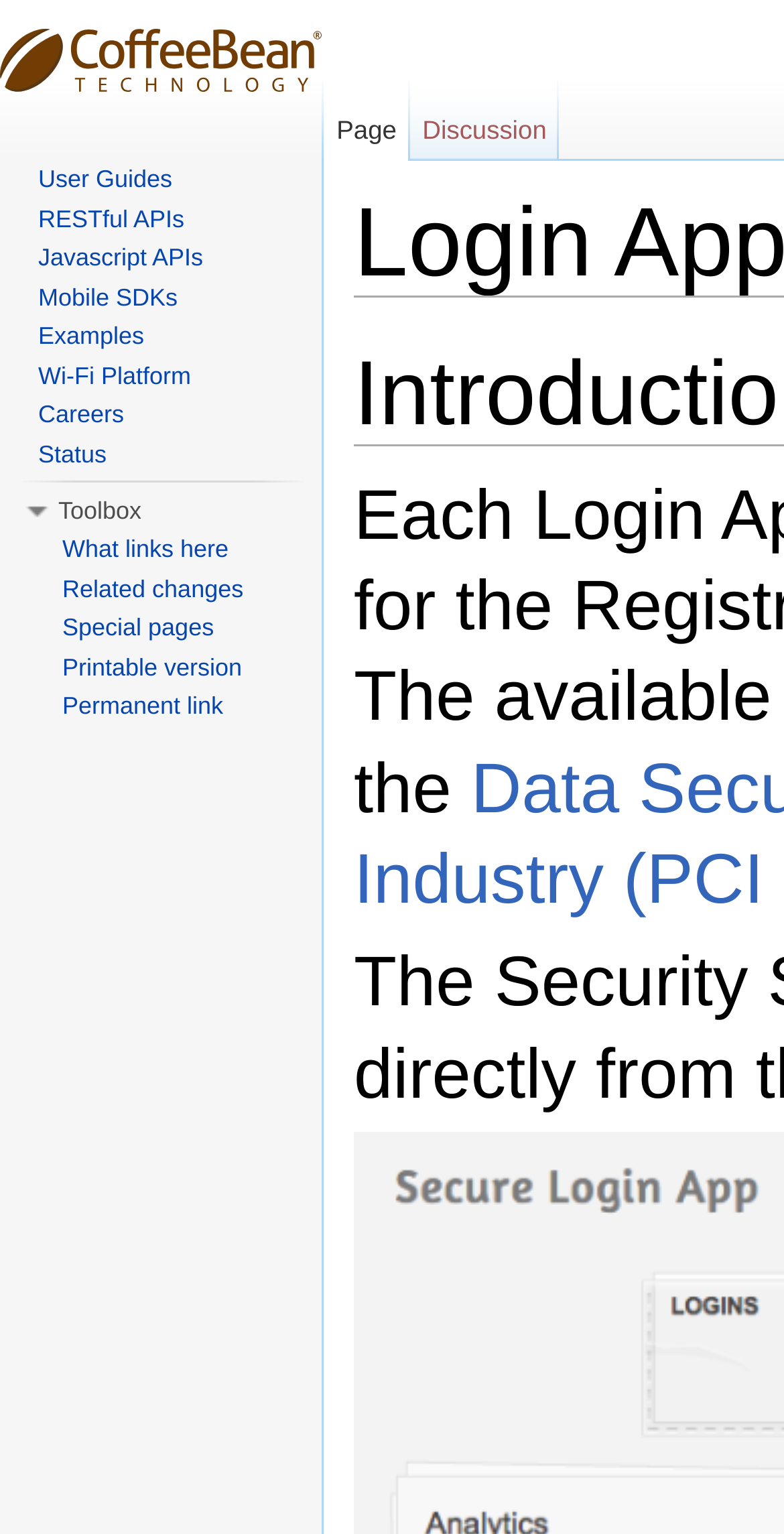Please determine the bounding box coordinates of the element's region to click in order to carry out the following instruction: "Visit the main page". The coordinates should be four float numbers between 0 and 1, i.e., [left, top, right, bottom].

[0.0, 0.0, 0.41, 0.079]